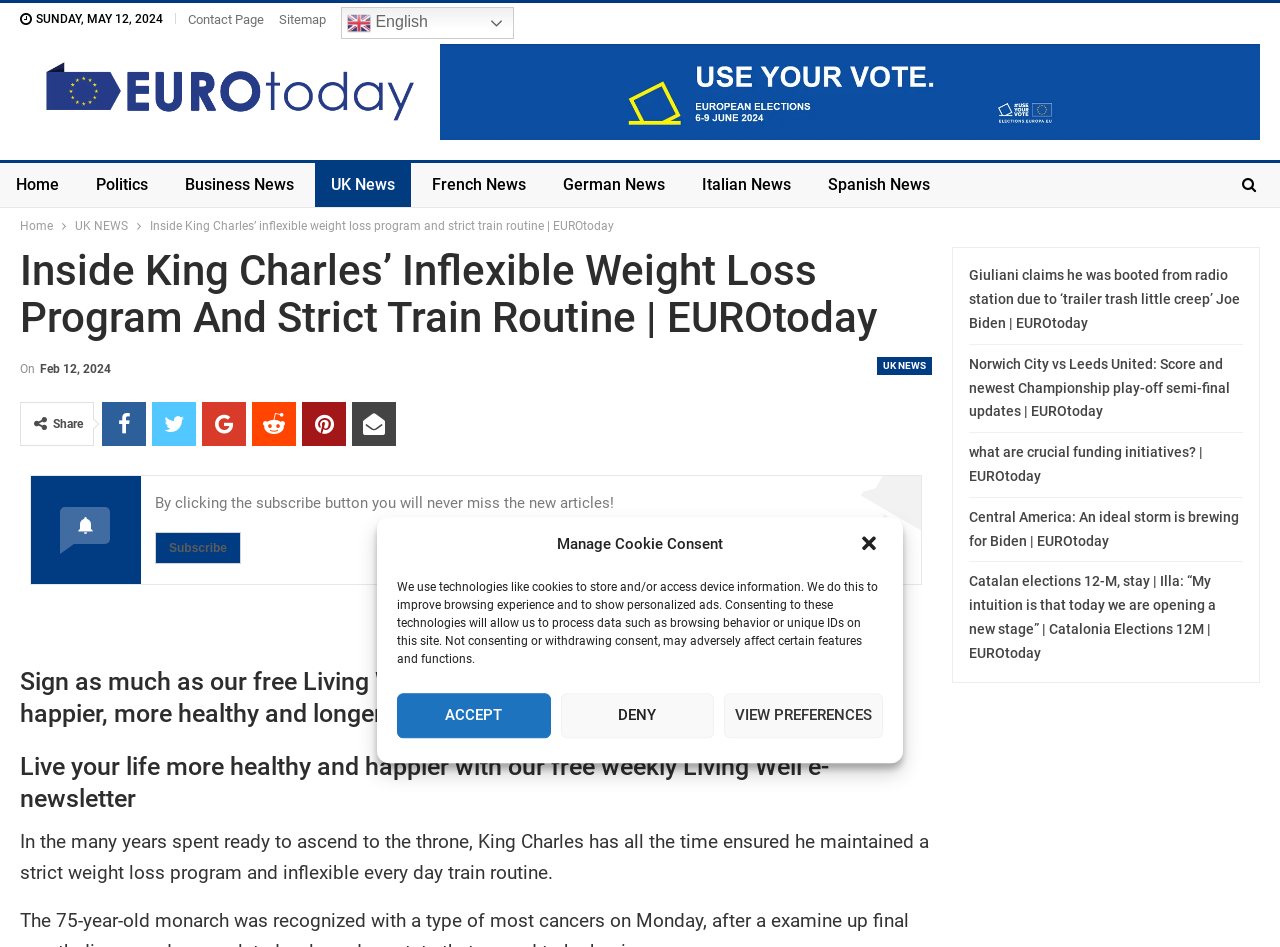Please provide a brief answer to the following inquiry using a single word or phrase:
What is the name of the website?

EUROtoday